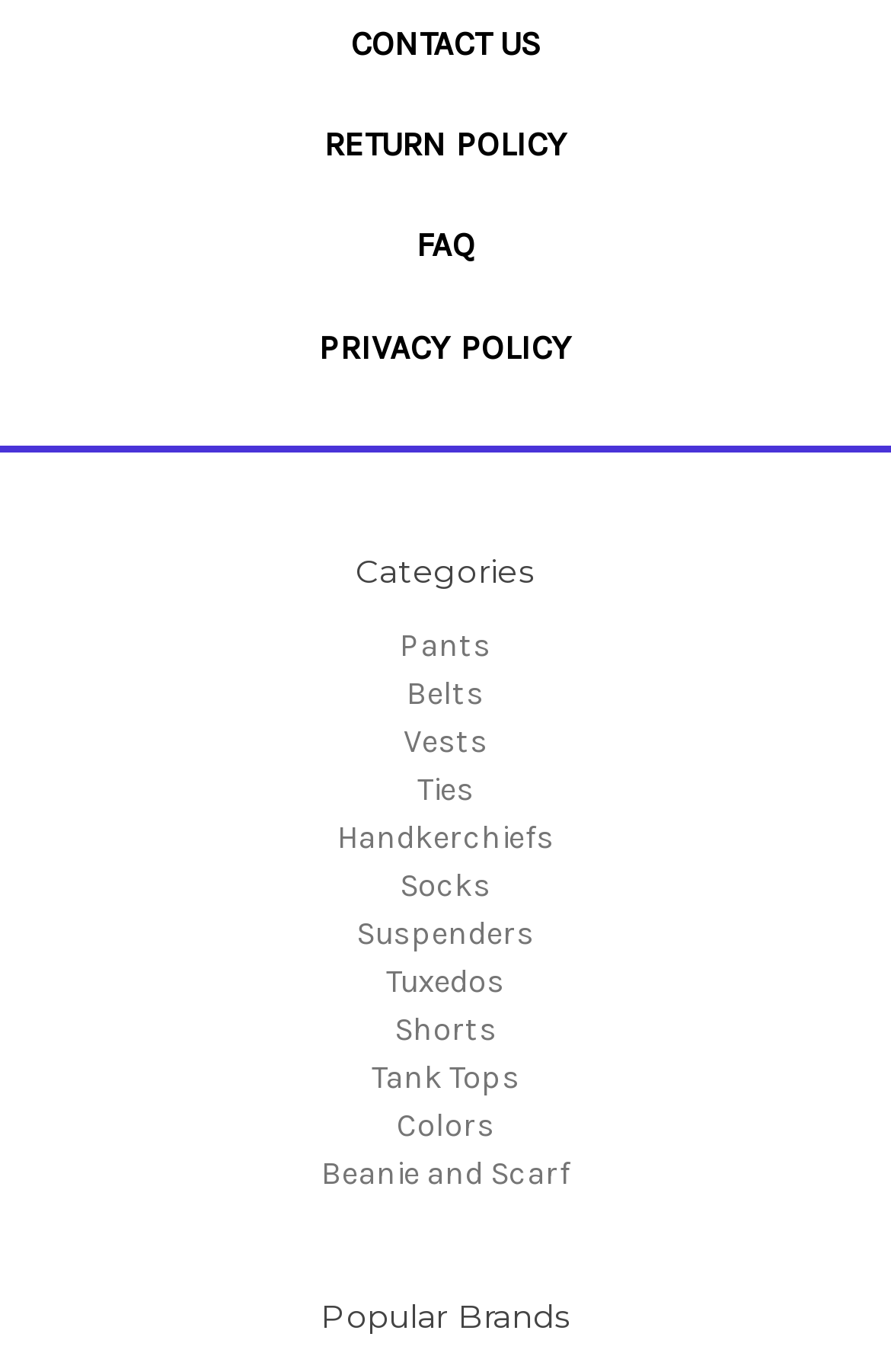What is the last link under 'Categories'?
Give a single word or phrase answer based on the content of the image.

Beanie and Scarf